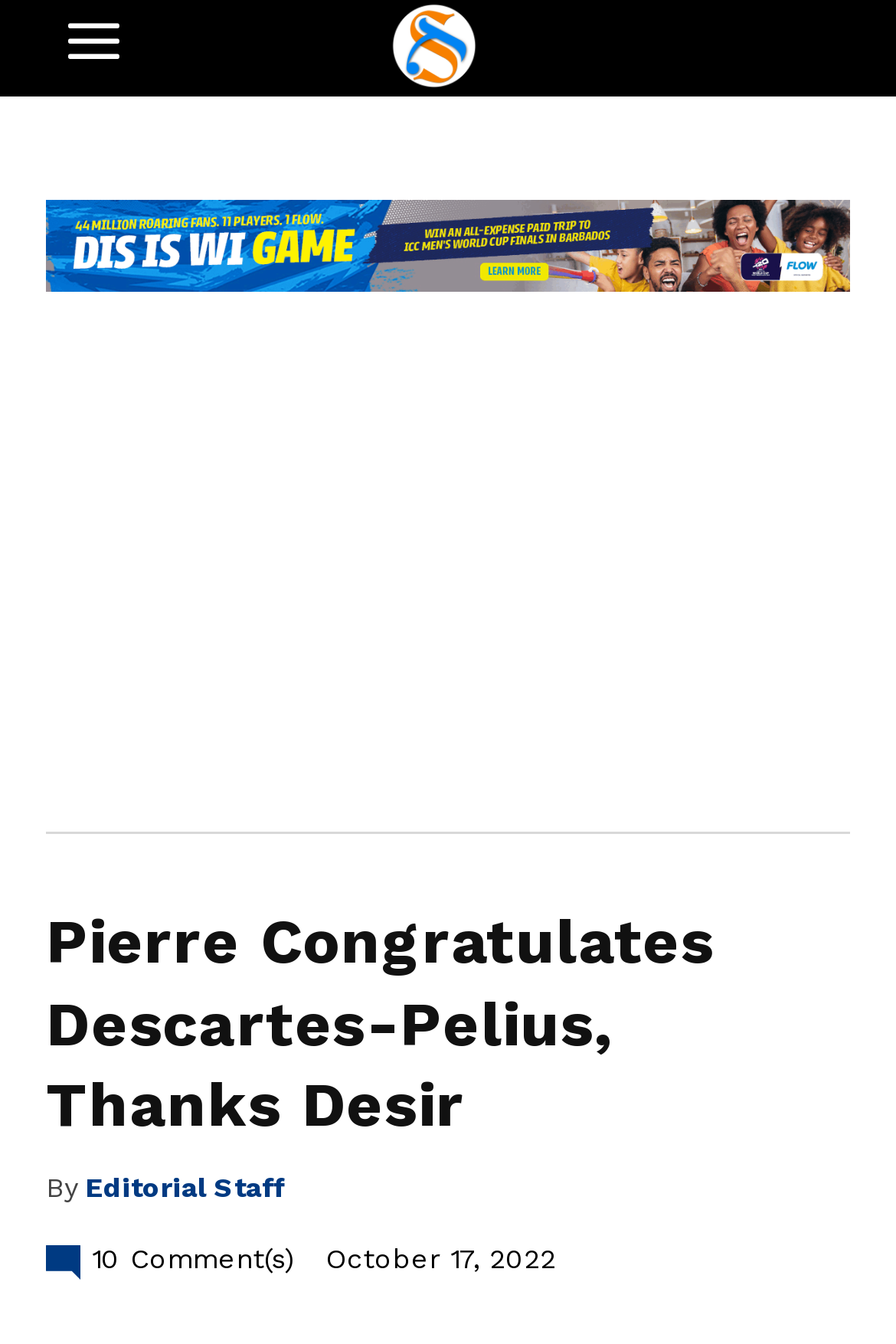Identify the bounding box for the UI element described as: "Editorial Staff". The coordinates should be four float numbers between 0 and 1, i.e., [left, top, right, bottom].

[0.095, 0.858, 0.318, 0.91]